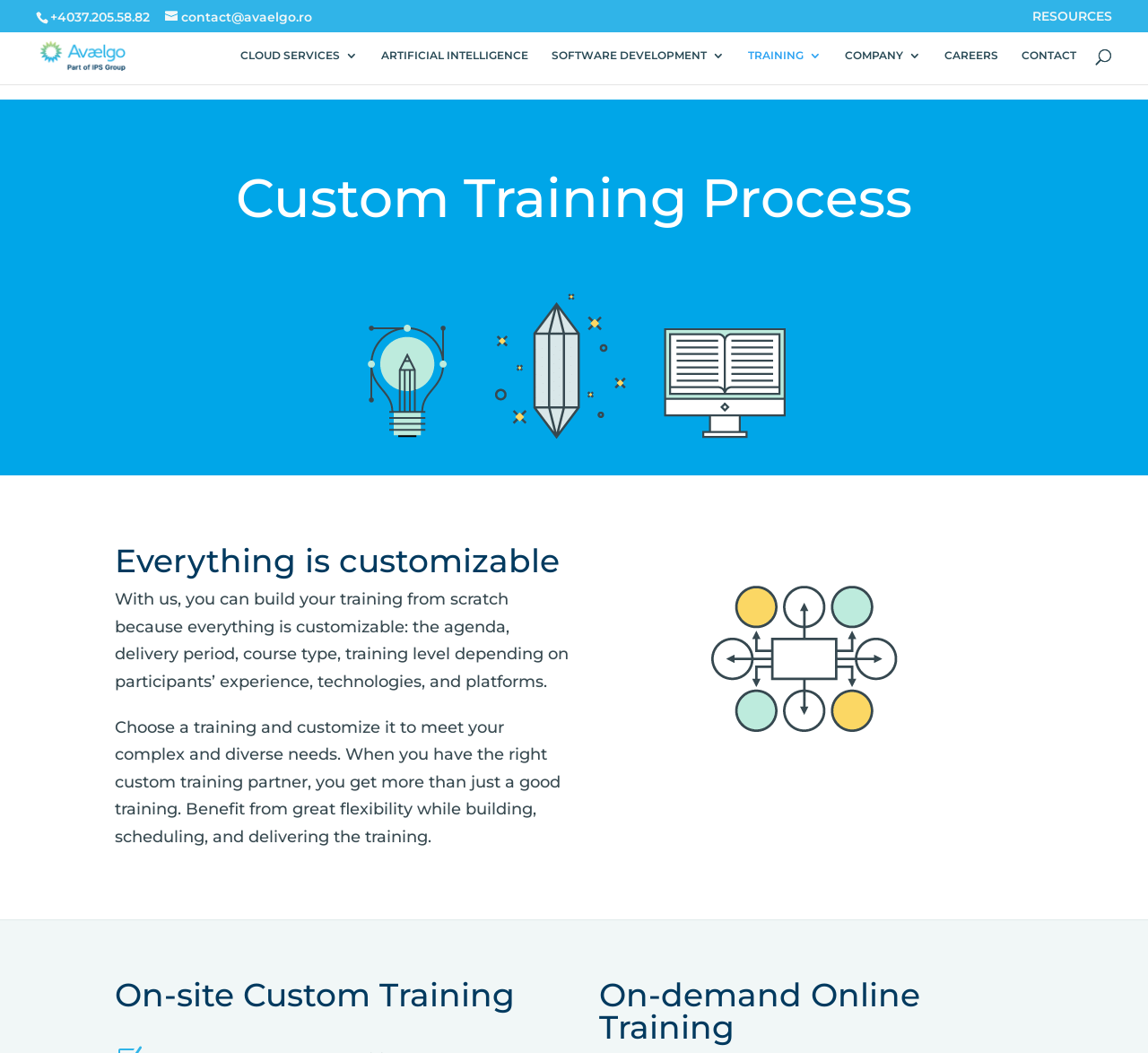What can be customized in the training process? Examine the screenshot and reply using just one word or a brief phrase.

Agenda, delivery period, course type, training level